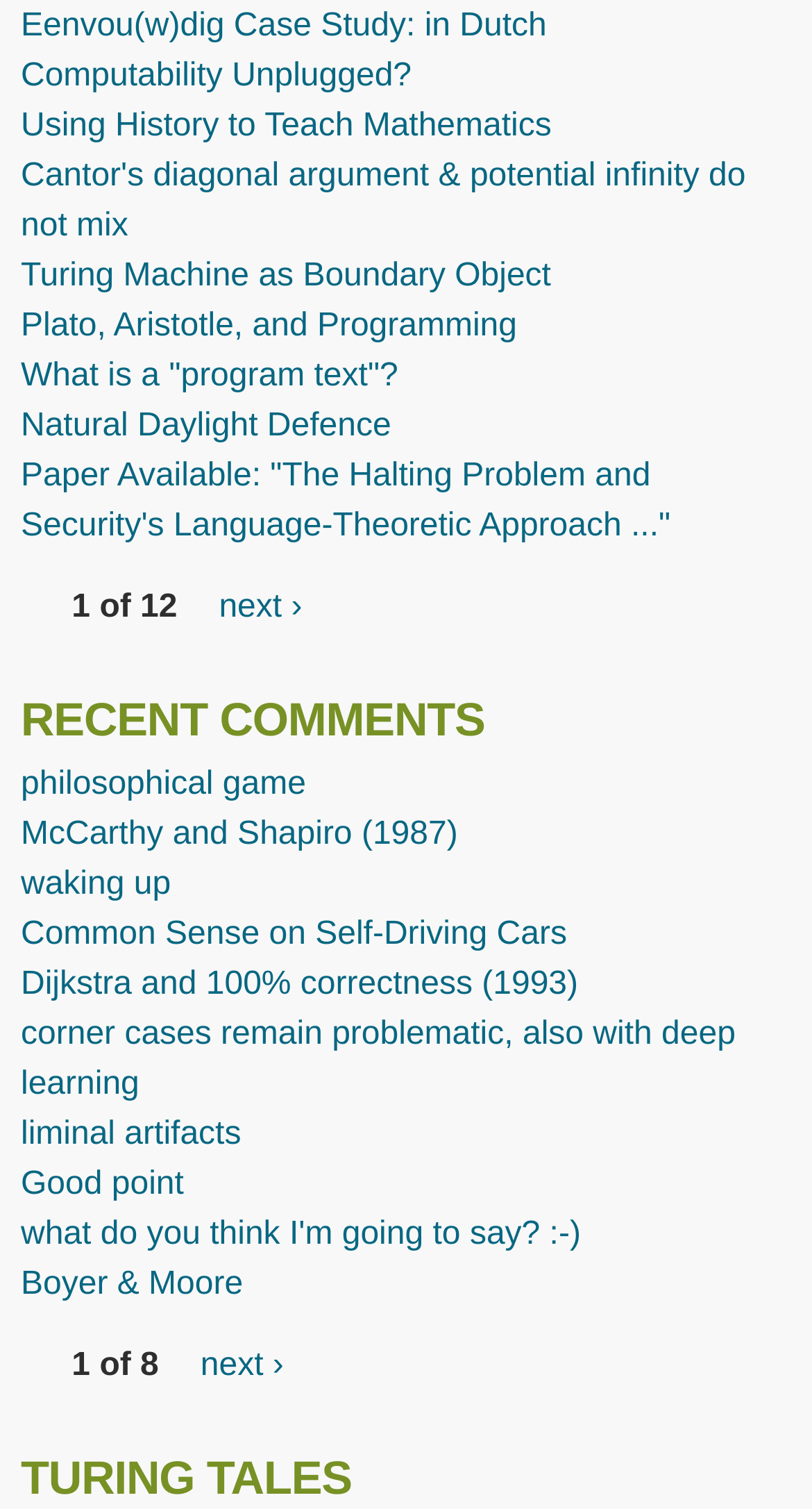Please specify the bounding box coordinates of the element that should be clicked to execute the given instruction: 'view Eenvou(w)dig Case Study in Dutch'. Ensure the coordinates are four float numbers between 0 and 1, expressed as [left, top, right, bottom].

[0.026, 0.006, 0.673, 0.03]